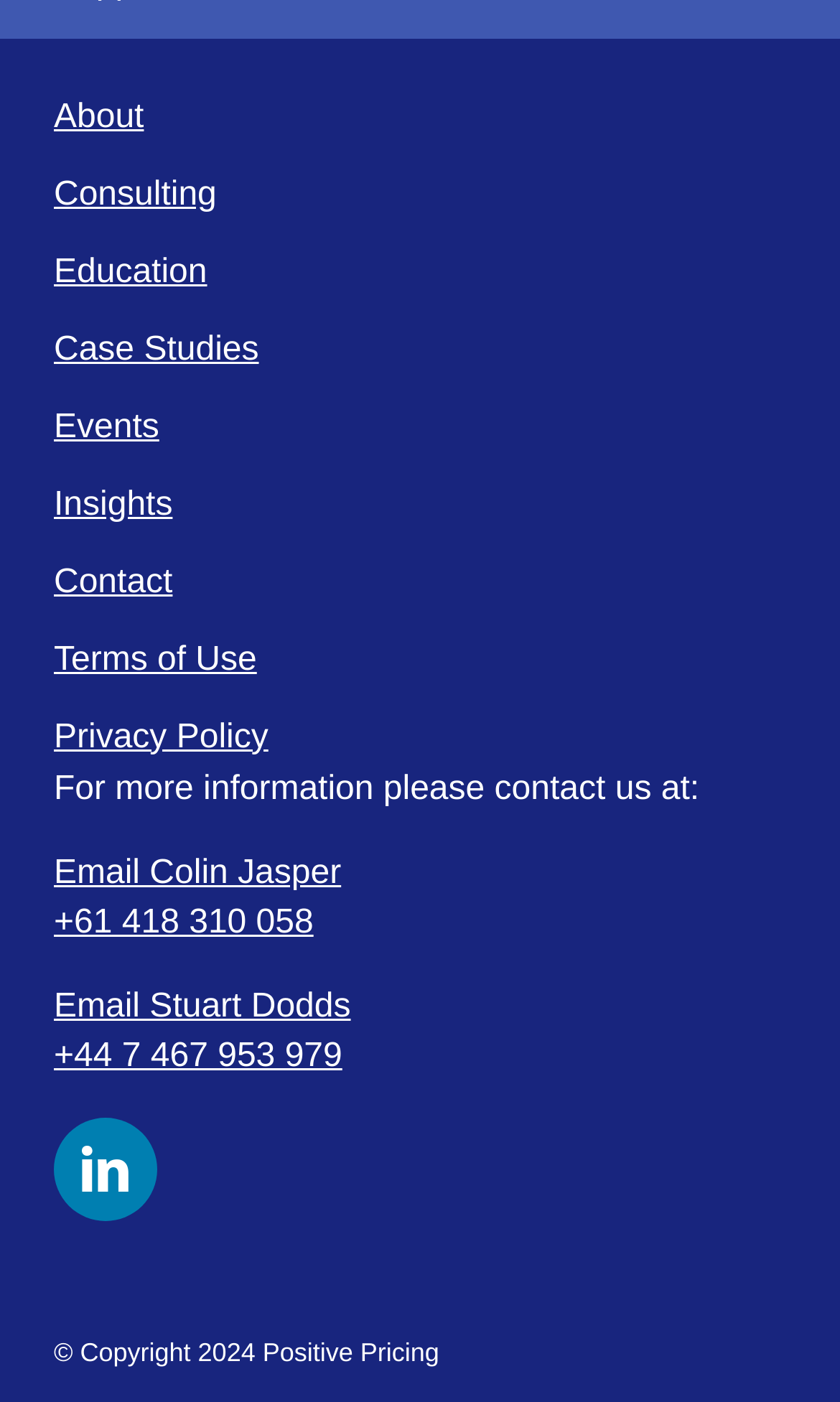Please indicate the bounding box coordinates of the element's region to be clicked to achieve the instruction: "Click About". Provide the coordinates as four float numbers between 0 and 1, i.e., [left, top, right, bottom].

[0.064, 0.07, 0.171, 0.096]